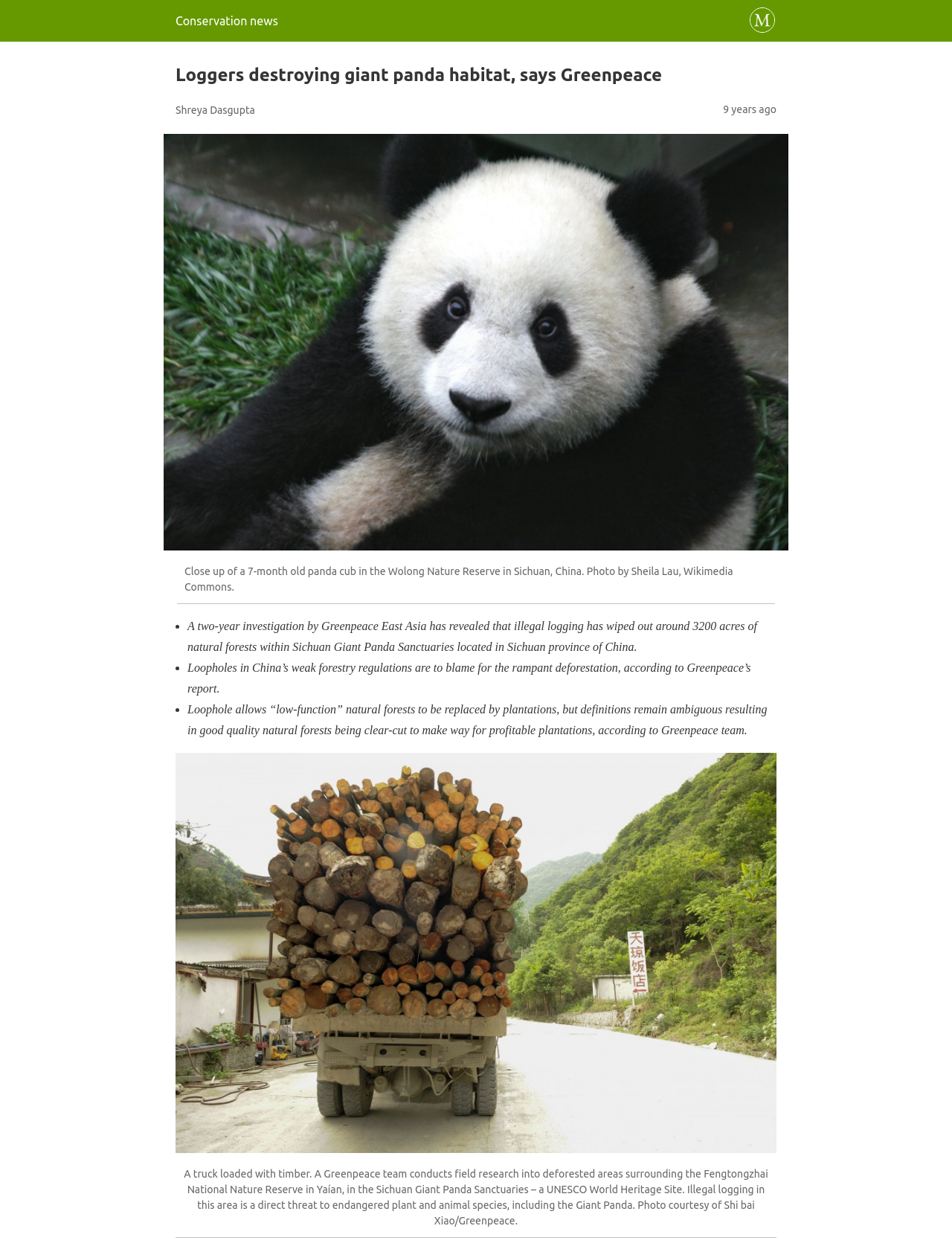What is the issue with China's forestry regulations?
Using the visual information, answer the question in a single word or phrase.

Loopholes